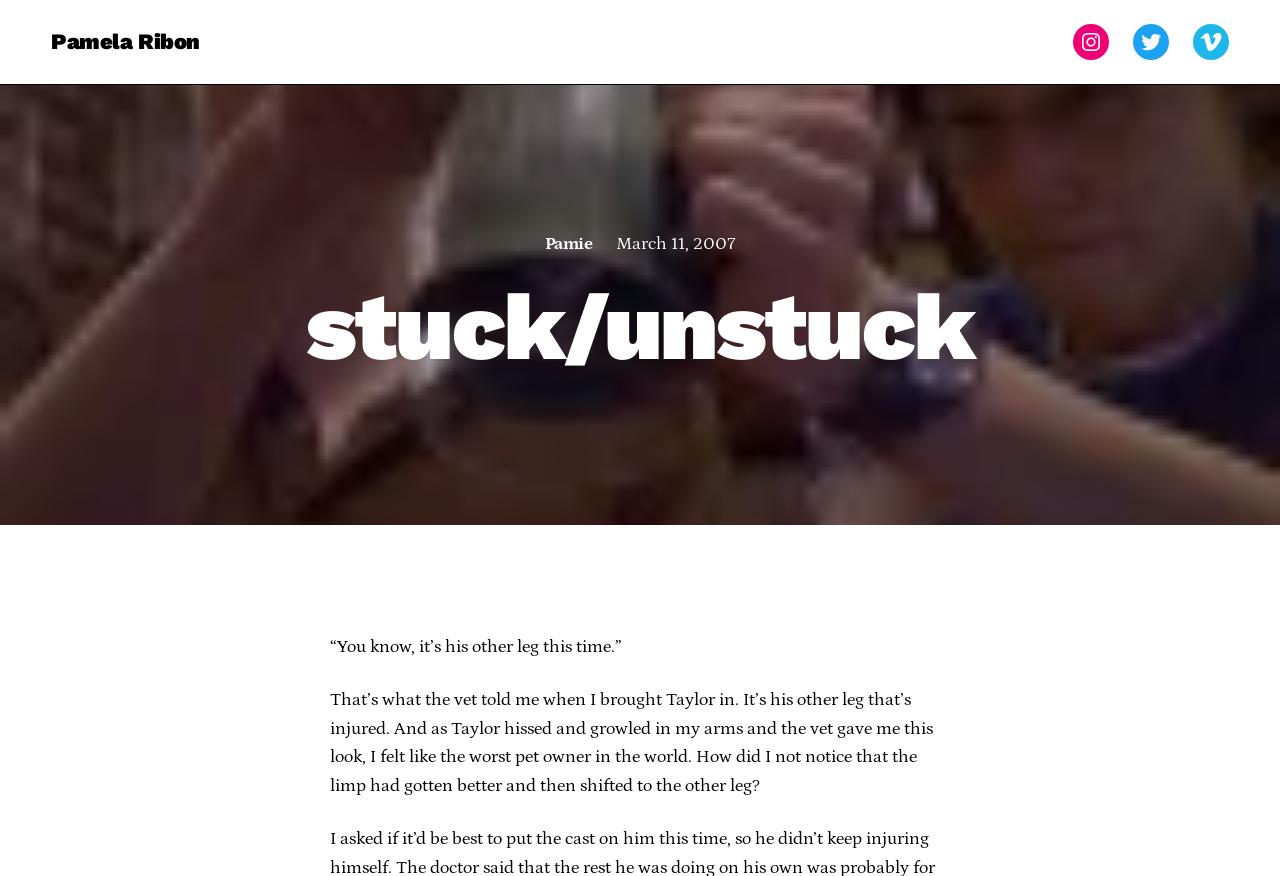Respond with a single word or phrase for the following question: 
How many paragraphs are there in the article?

1